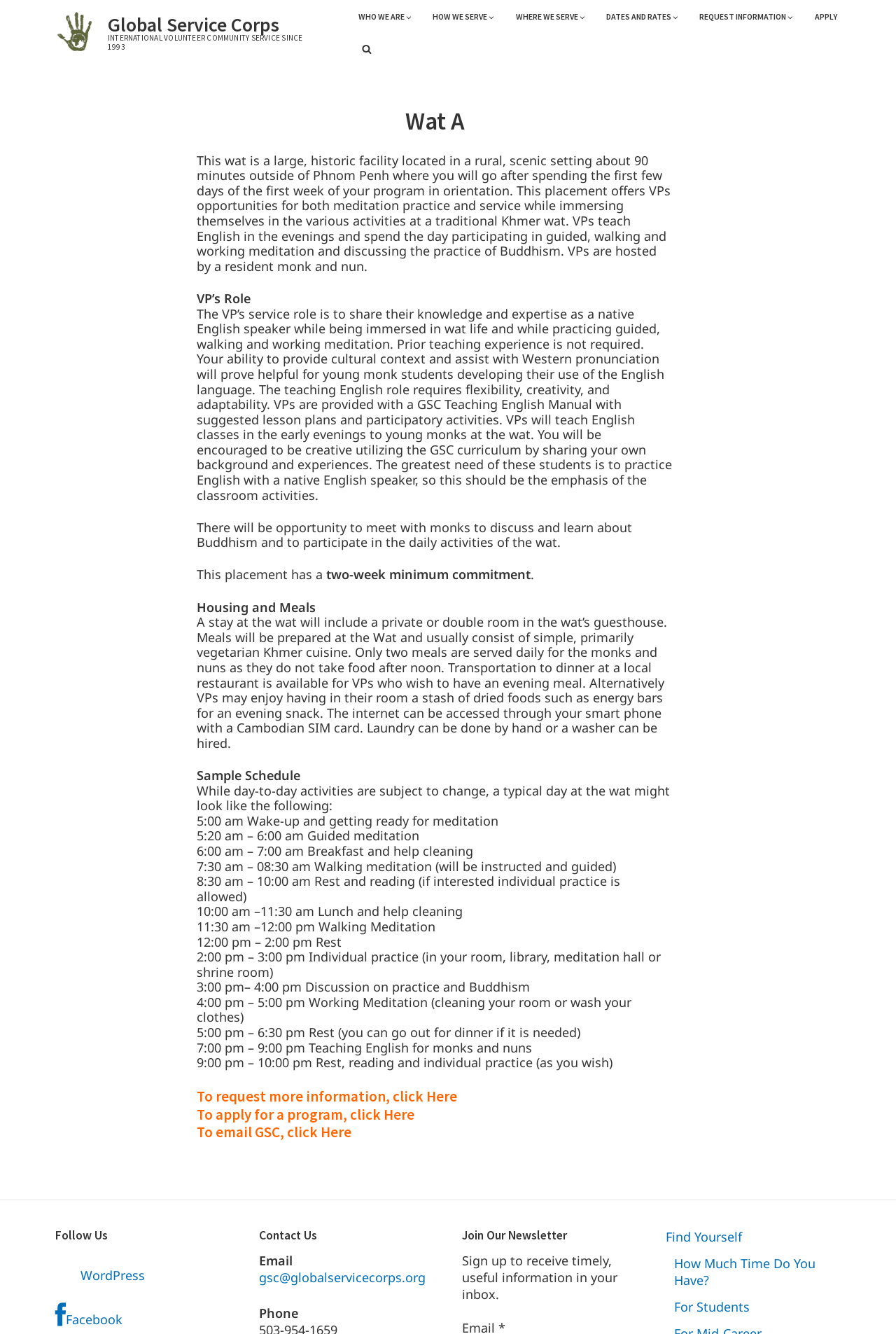Find the bounding box coordinates of the element you need to click on to perform this action: 'Follow Global Service Corps on Facebook'. The coordinates should be represented by four float values between 0 and 1, in the format [left, top, right, bottom].

[0.062, 0.977, 0.257, 0.996]